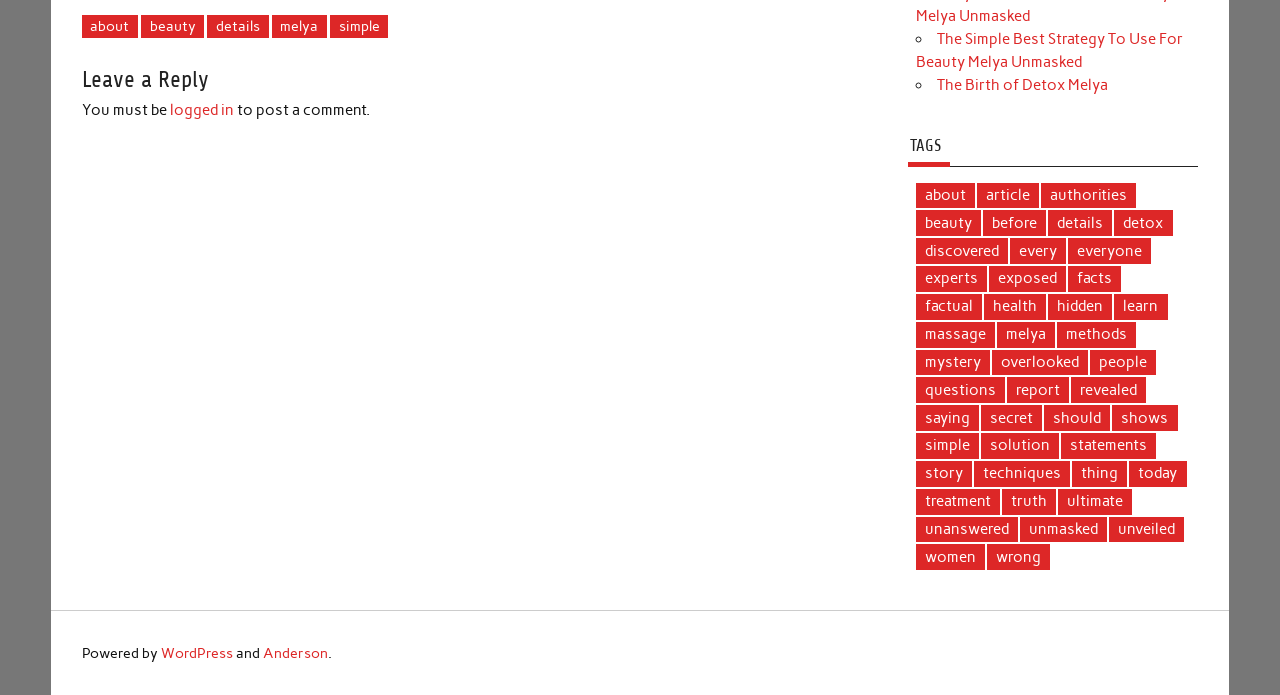Determine the bounding box coordinates of the clickable element to complete this instruction: "Click on the 'beauty' link". Provide the coordinates in the format of four float numbers between 0 and 1, [left, top, right, bottom].

[0.11, 0.021, 0.16, 0.054]